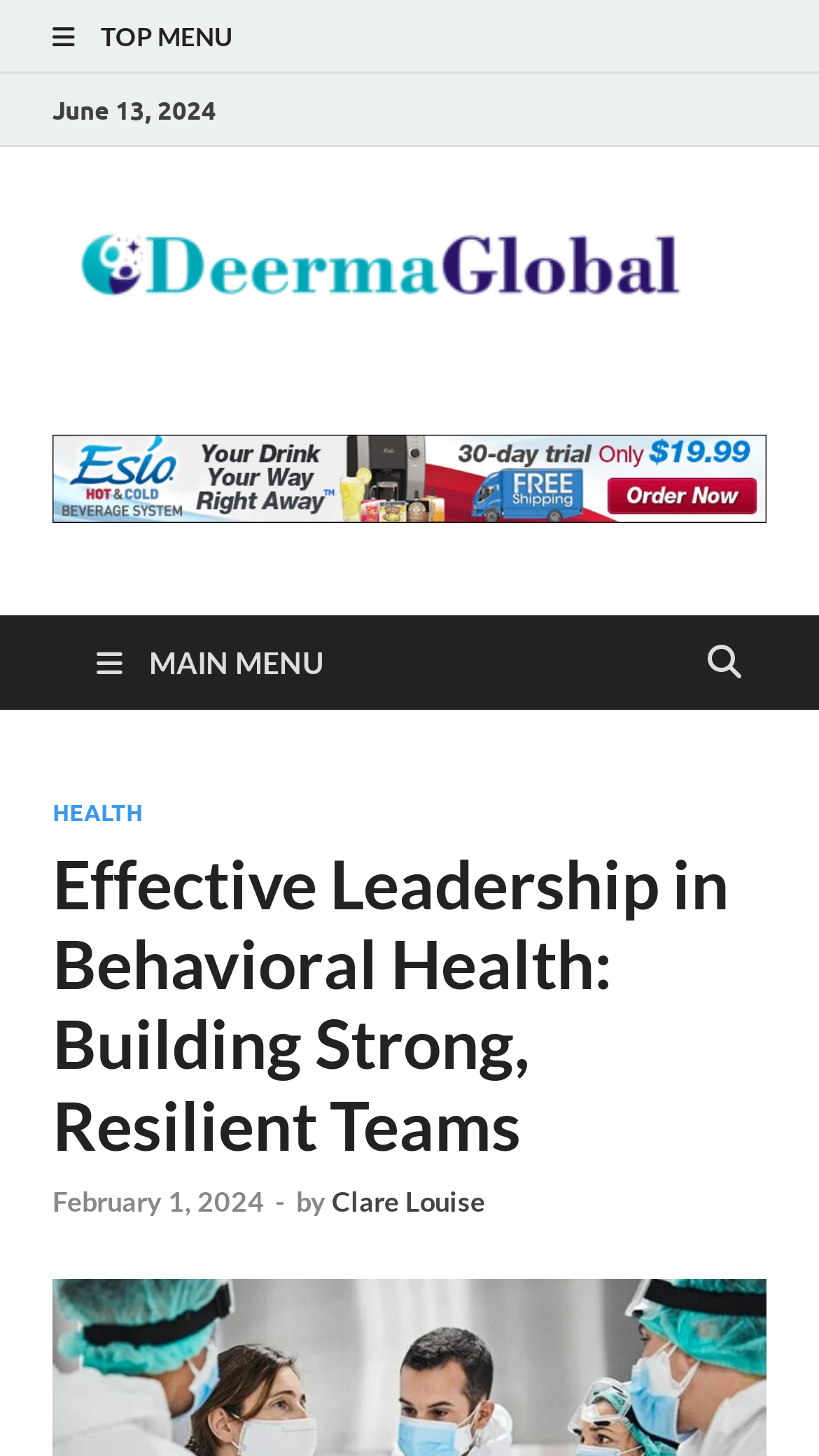What is the name of the author?
Kindly answer the question with as much detail as you can.

I found the name of the author by looking at the section below the main heading, where it says 'by Clare Louise' in a link element.